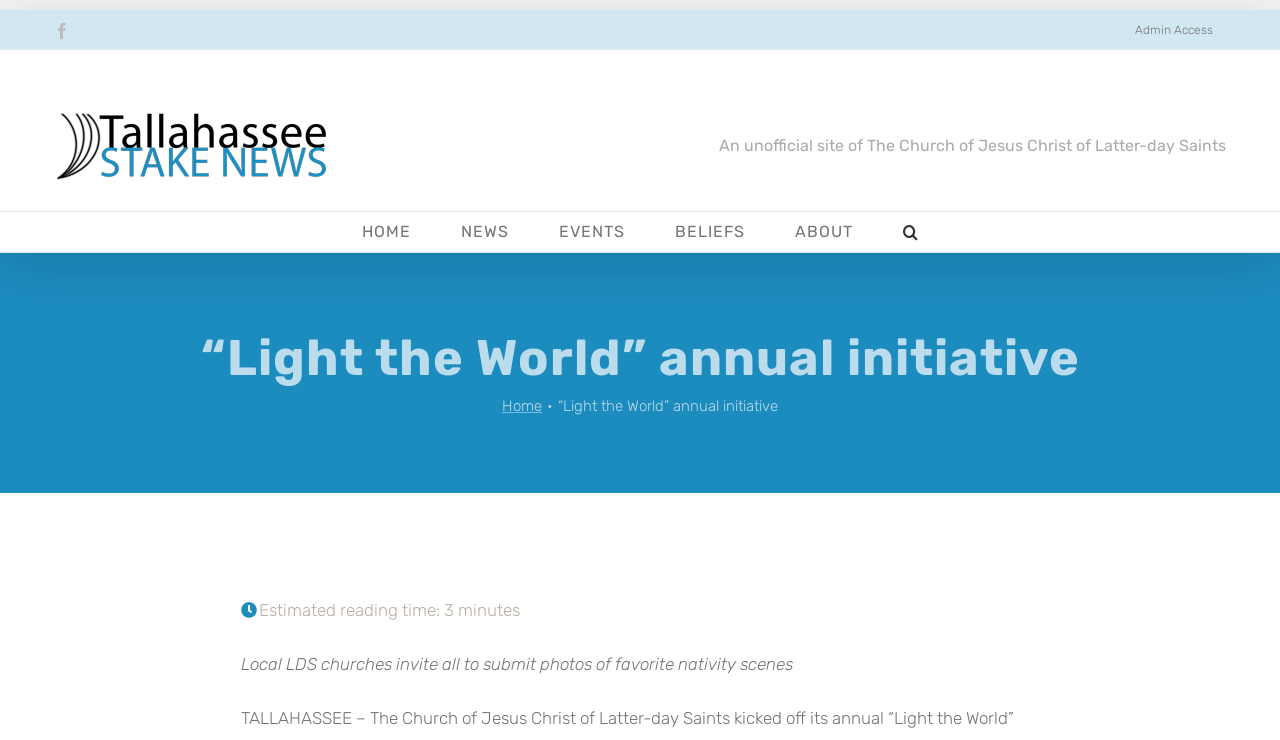Select the bounding box coordinates of the element I need to click to carry out the following instruction: "Search".

[0.686, 0.286, 0.737, 0.341]